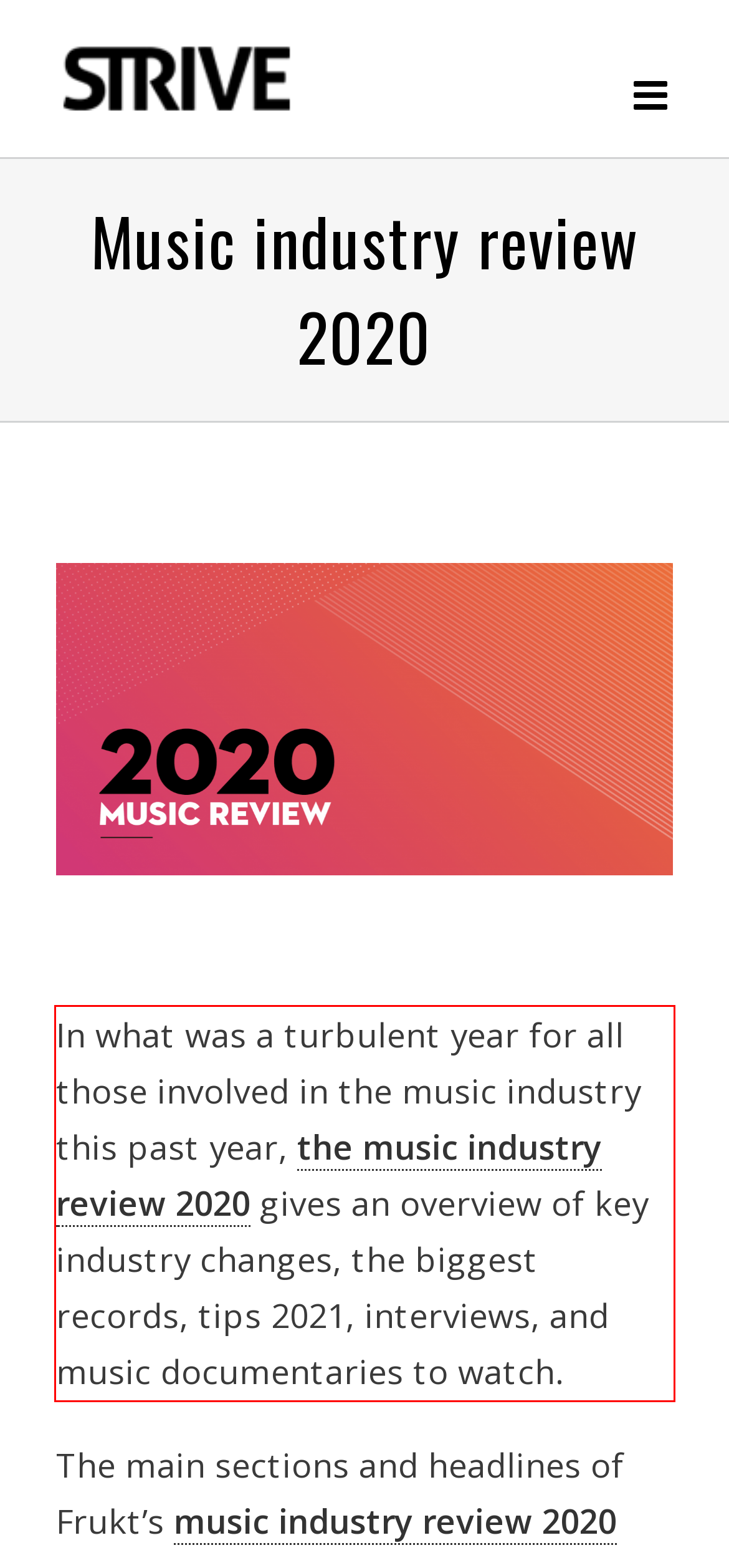Using OCR, extract the text content found within the red bounding box in the given webpage screenshot.

In what was a turbulent year for all those involved in the music industry this past year, the music industry review 2020 gives an overview of key industry changes, the biggest records, tips 2021, interviews, and music documentaries to watch.